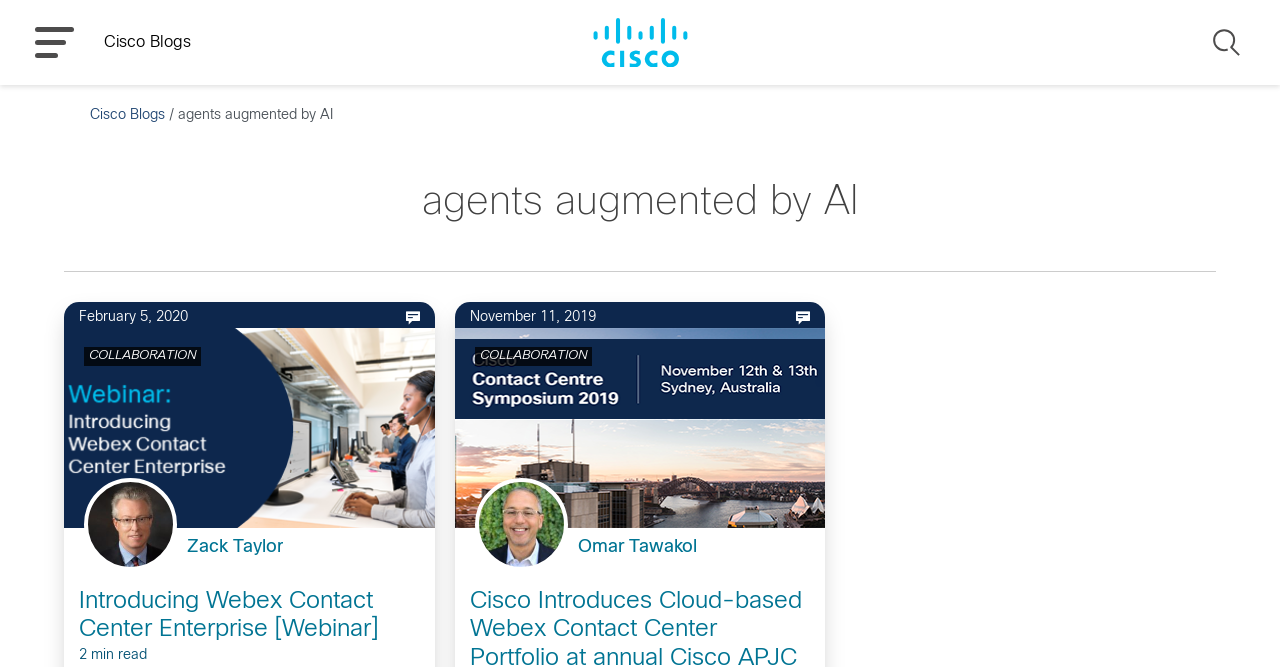What is the category of the second article?
Please ensure your answer to the question is detailed and covers all necessary aspects.

I determined the answer by looking at the link element with the text 'COLLABORATION' which is located below the article title, indicating that it is the category of the second article.